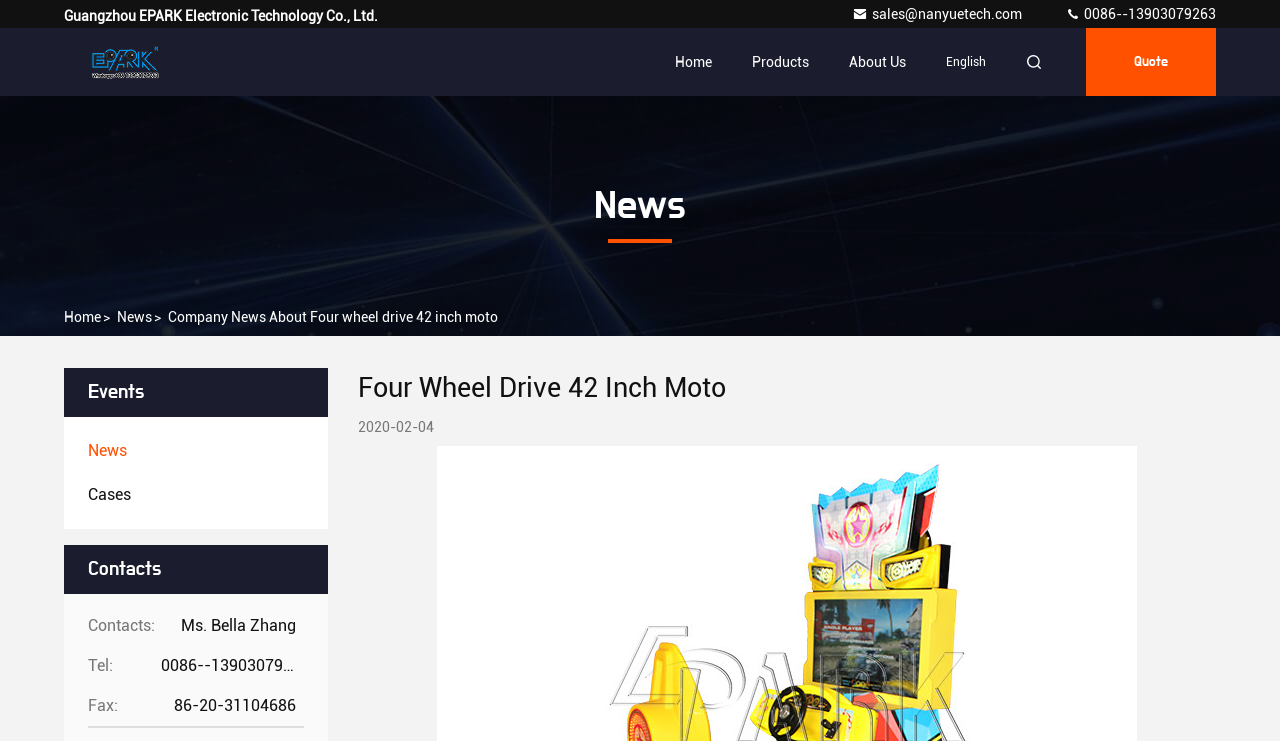Identify and extract the main heading of the webpage.

Four Wheel Drive 42 Inch Moto